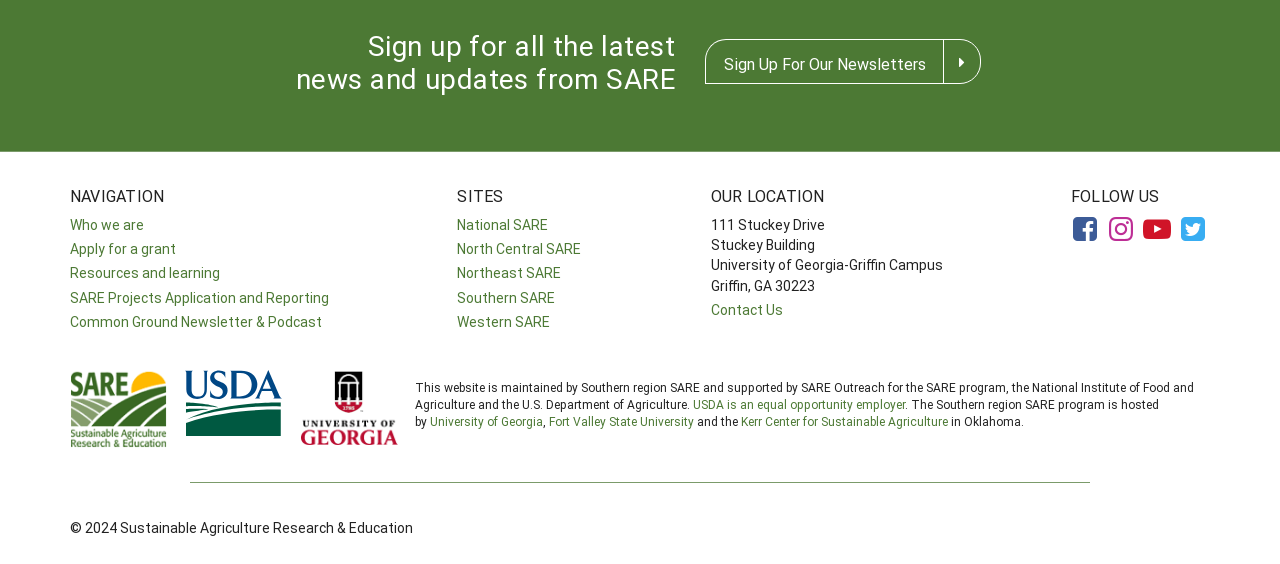Please provide the bounding box coordinates for the element that needs to be clicked to perform the instruction: "Visit the National SARE website". The coordinates must consist of four float numbers between 0 and 1, formatted as [left, top, right, bottom].

[0.357, 0.381, 0.428, 0.415]